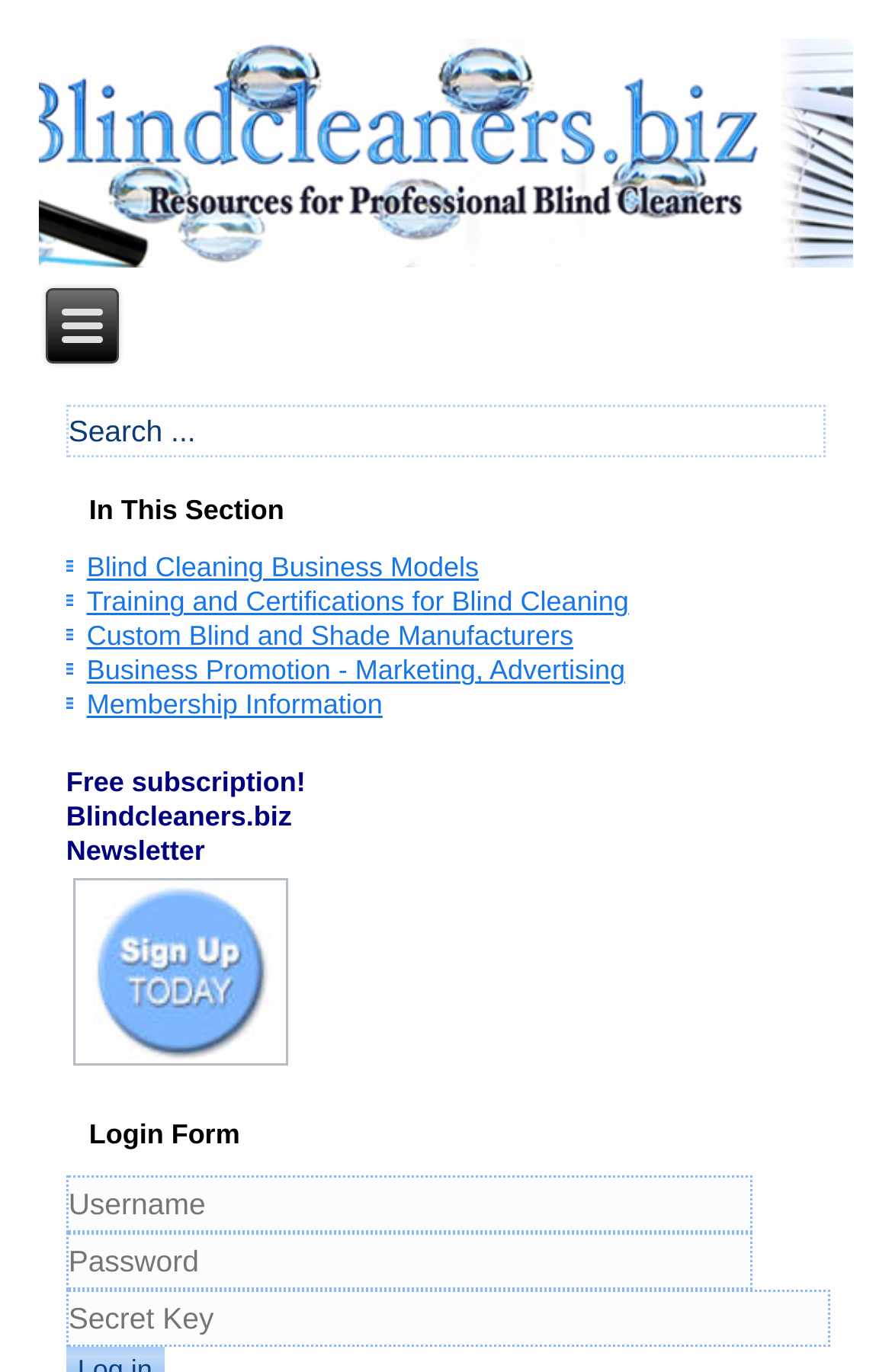What is the text of the newsletter promotion?
Give a detailed response to the question by analyzing the screenshot.

The StaticText element with the text 'Free subscription!' is promoting the newsletter, and there is also a link to 'Sign up for free Blindcleaners.biz newsletter today'.